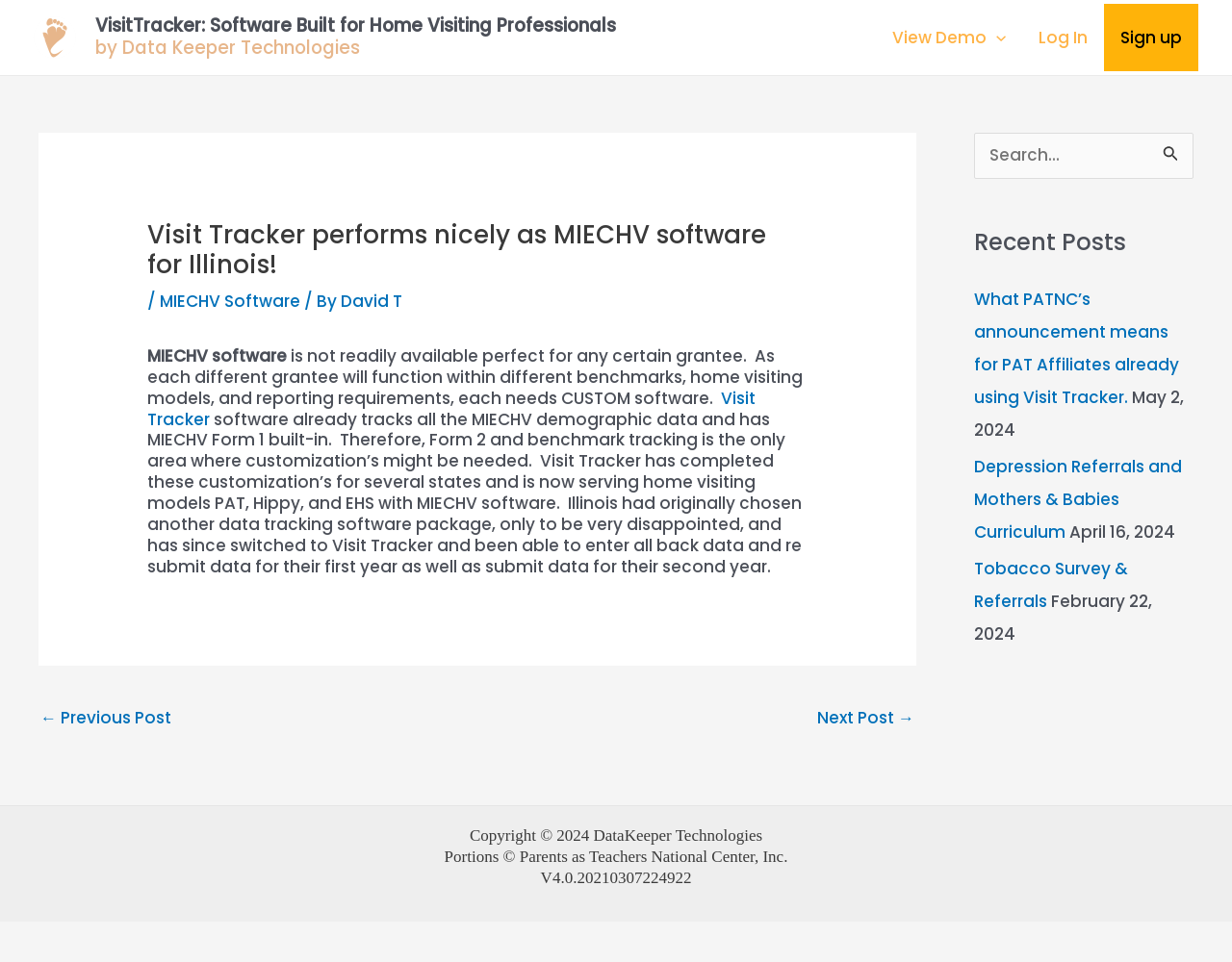Using the description "MIECHV Software", locate and provide the bounding box of the UI element.

[0.13, 0.301, 0.244, 0.325]